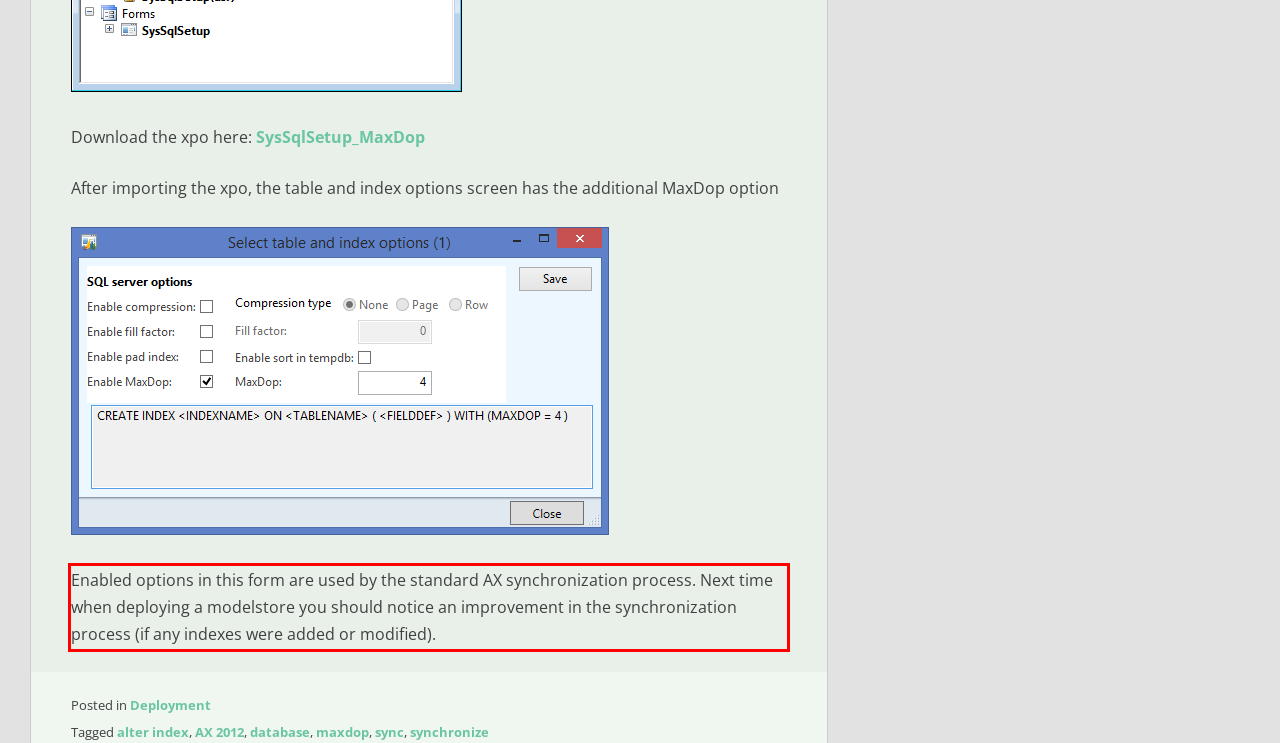The screenshot you have been given contains a UI element surrounded by a red rectangle. Use OCR to read and extract the text inside this red rectangle.

Enabled options in this form are used by the standard AX synchronization process. Next time when deploying a modelstore you should notice an improvement in the synchronization process (if any indexes were added or modified).